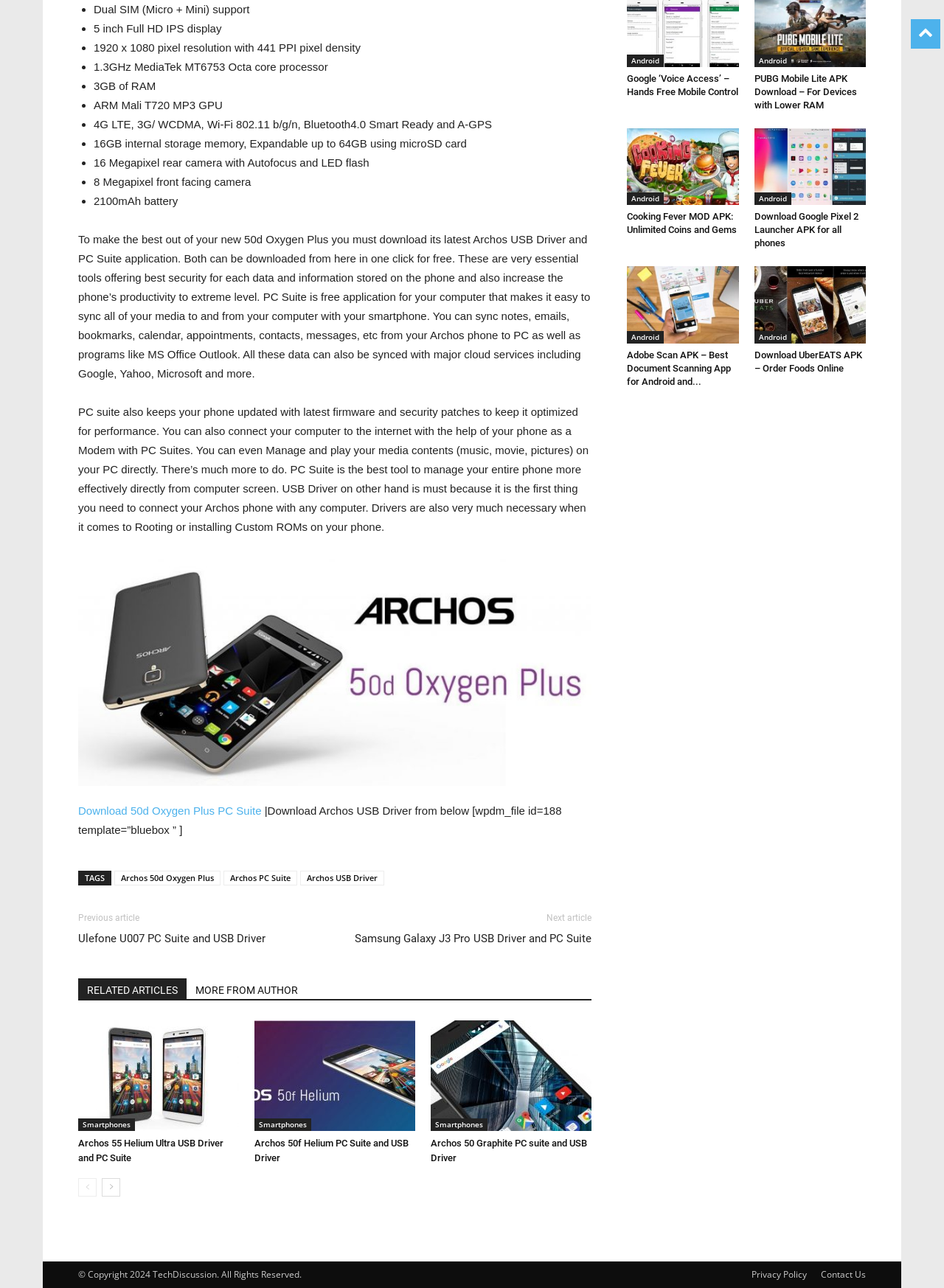Provide a short answer to the following question with just one word or phrase: How much internal storage memory does the phone have?

16GB